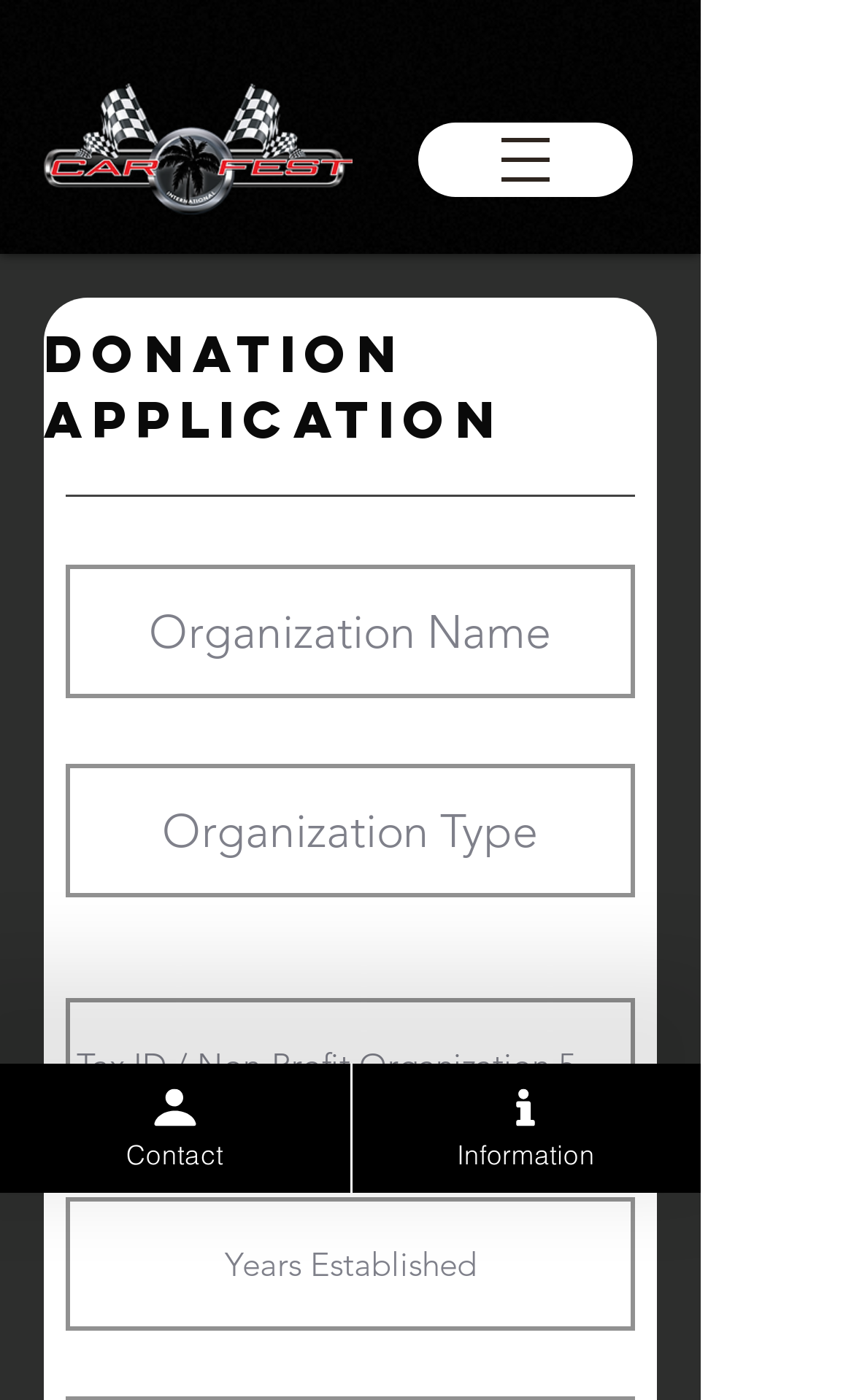How many textboxes are required?
Use the screenshot to answer the question with a single word or phrase.

5